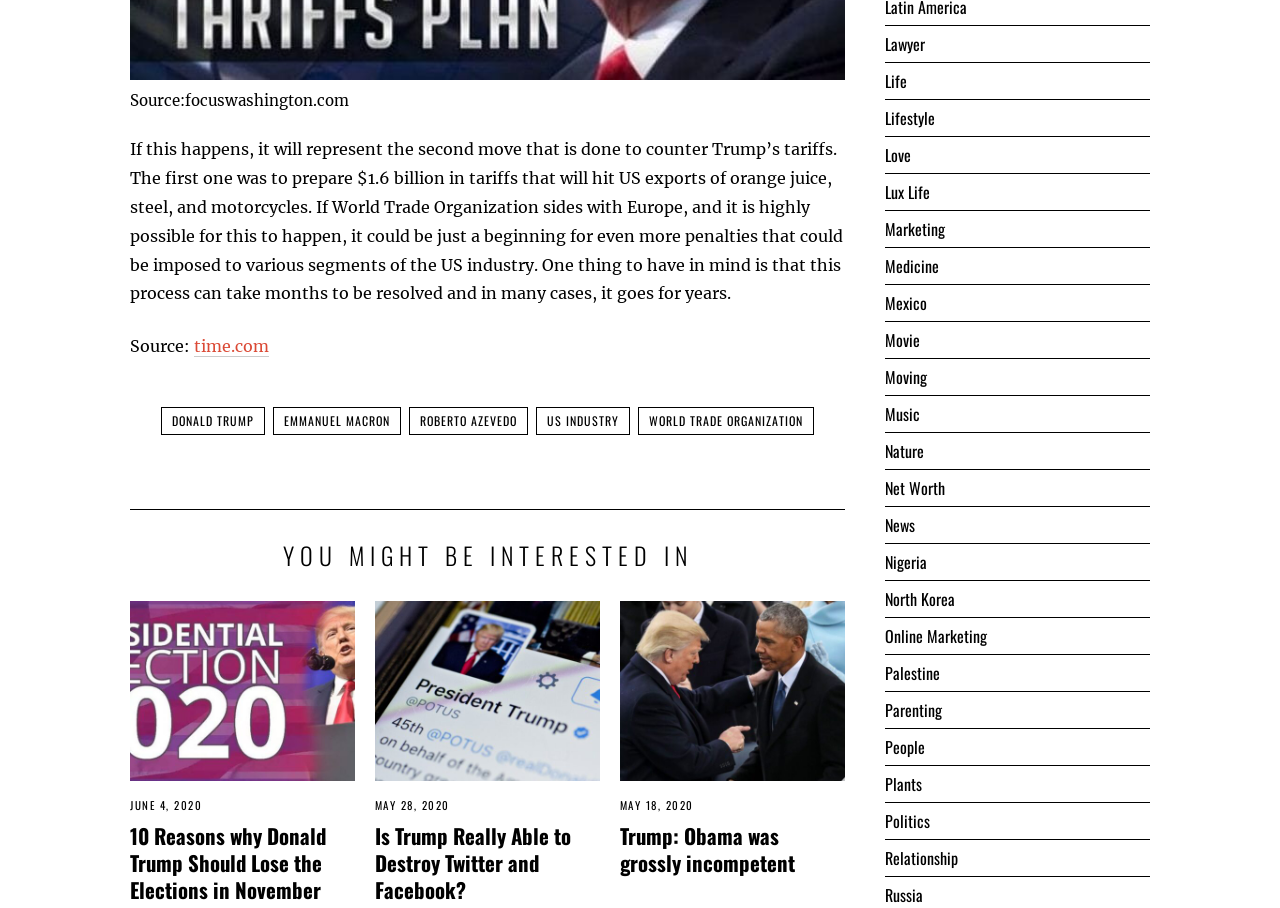Please specify the bounding box coordinates in the format (top-left x, top-left y, bottom-right x, bottom-right y), with values ranging from 0 to 1. Identify the bounding box for the UI component described as follows: Emmanuel Macron

[0.213, 0.448, 0.313, 0.479]